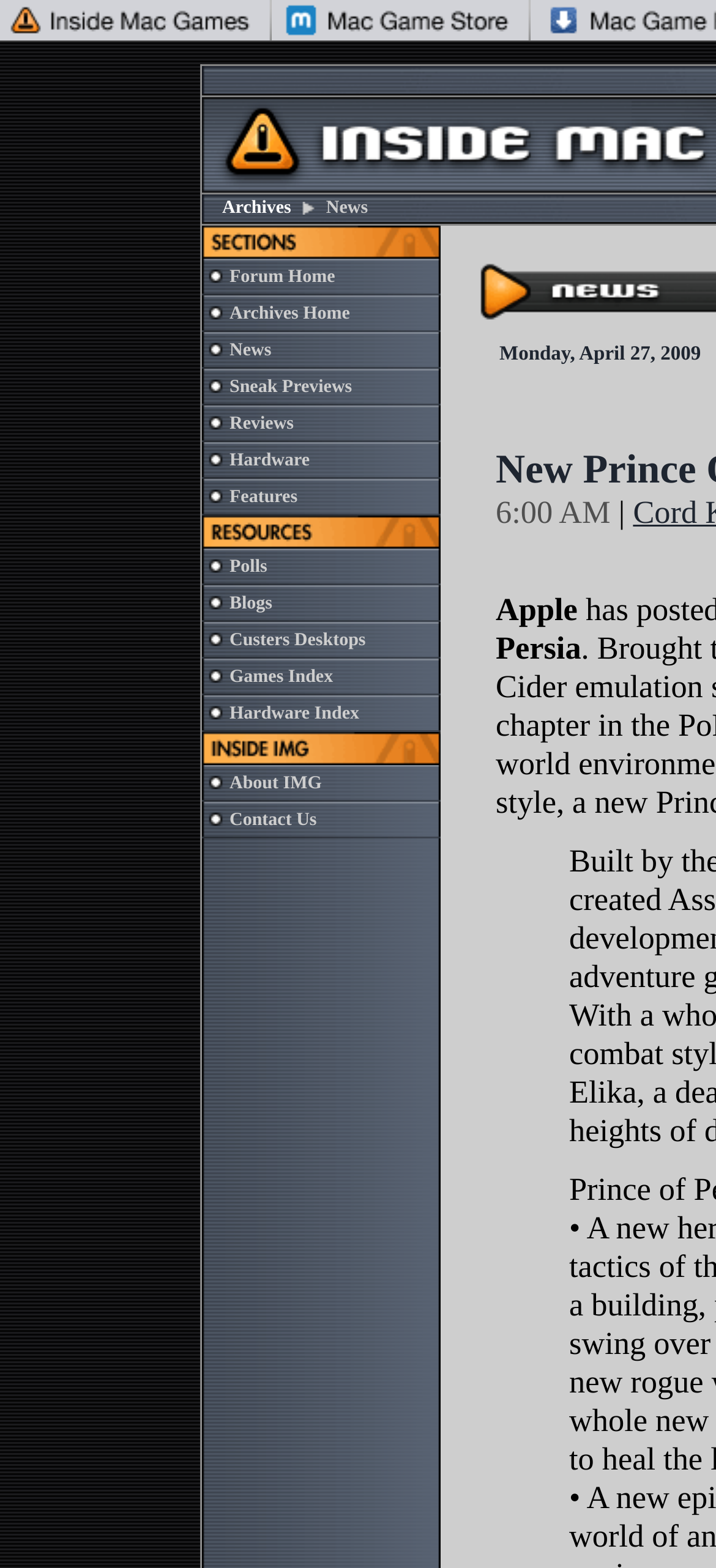Illustrate the webpage's structure and main components comprehensively.

The webpage is titled "Inside Mac Games: News" and has a layout with multiple sections and elements. At the top, there are two links, one on the left and one on the right, taking up about 38% and 36% of the screen width, respectively. Below these links, there is a table with multiple rows and columns, occupying about 33% of the screen height.

In the table, there are several grid cells, each containing an image and a link. The images are relatively small, and the links have descriptive text such as "Inside Mac Games Sections", "Forum Home", "Archives Home", "News", "Sneak Previews", "Reviews", and "Hardware". These links are arranged in a vertical column, with about 10-12 links in total.

To the right of the table, there are two images, one above the other, taking up about 33% of the screen width. These images appear to be decorative or separators.

The overall layout is organized, with clear divisions between the different sections and elements. The use of images and links creates a visually appealing and interactive experience for the user.